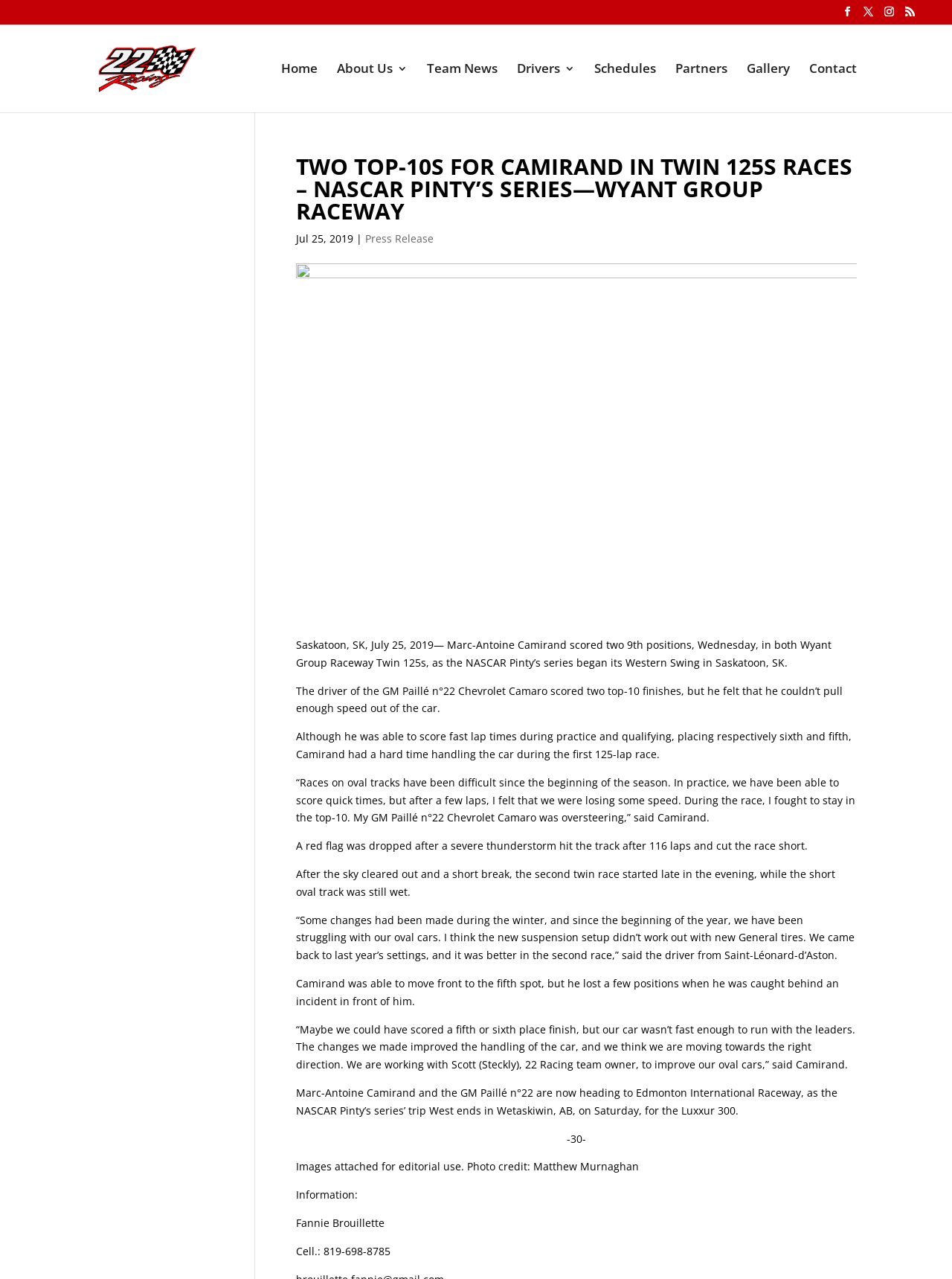How many links are in the top navigation menu?
Please provide a single word or phrase as your answer based on the image.

9